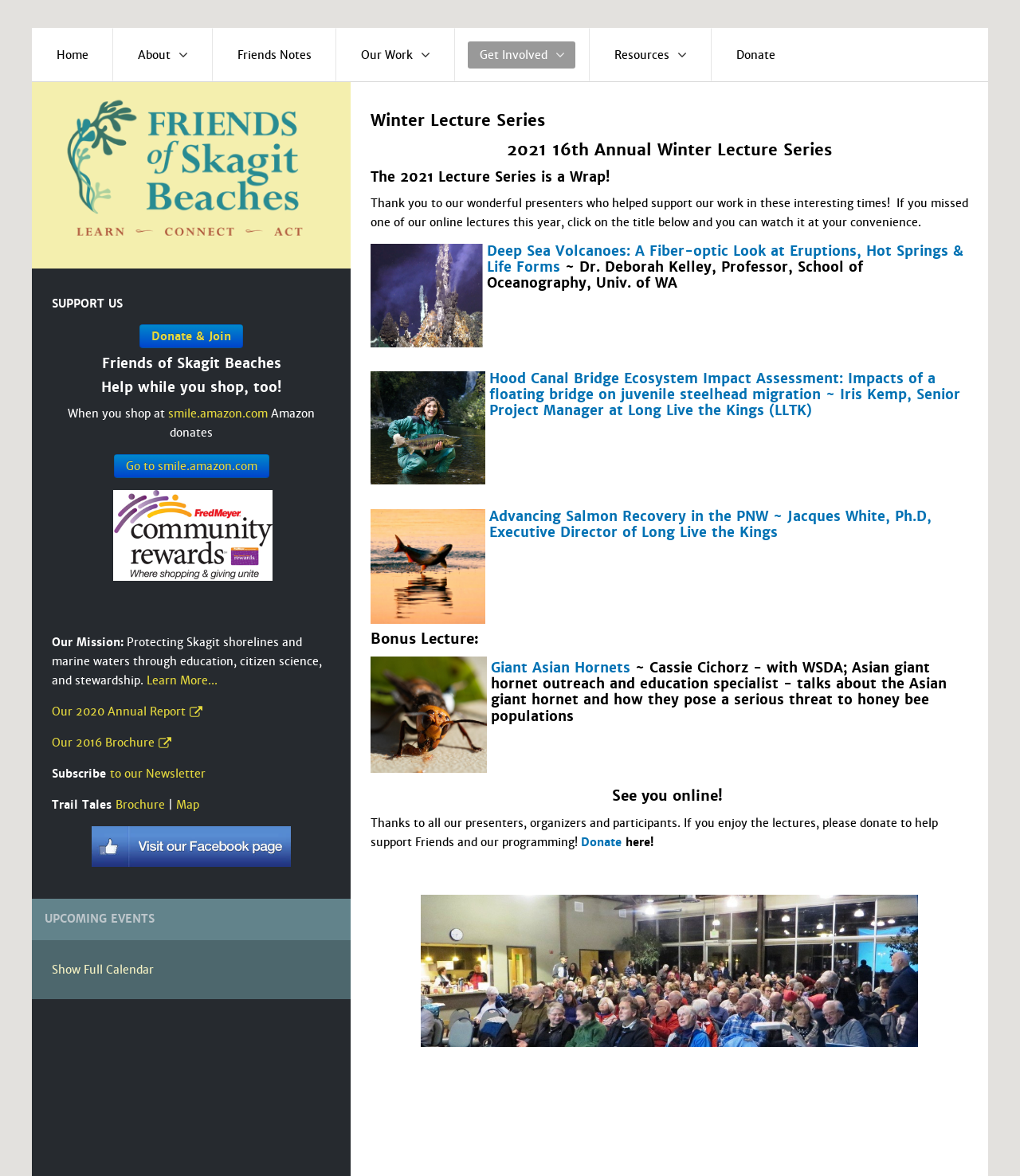Give a one-word or phrase response to the following question: Where can I donate to support Friends of Skagit Beaches?

Click on the 'Donate' link